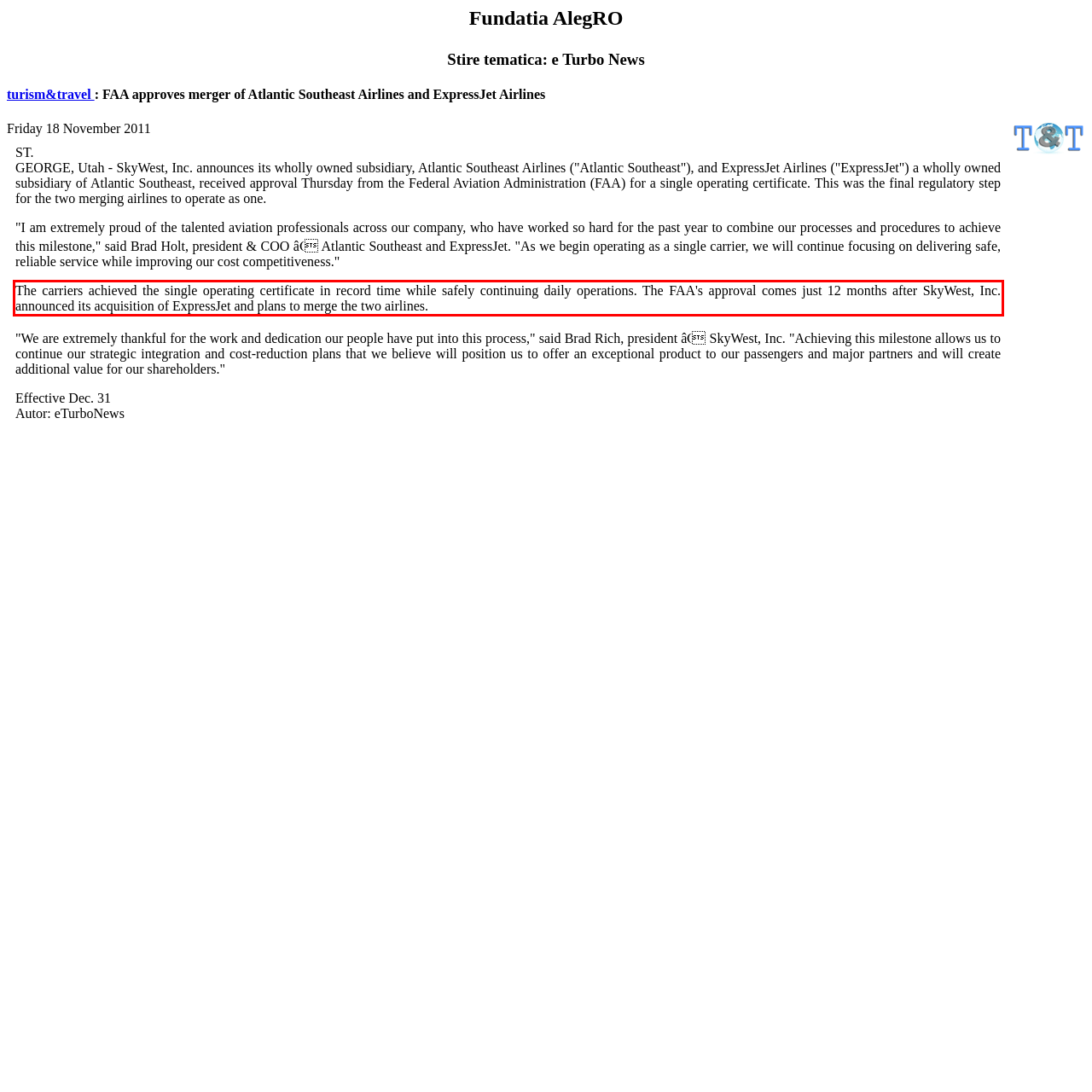Look at the screenshot of the webpage, locate the red rectangle bounding box, and generate the text content that it contains.

The carriers achieved the single operating certificate in record time while safely continuing daily operations. The FAA's approval comes just 12 months after SkyWest, Inc. announced its acquisition of ExpressJet and plans to merge the two airlines.